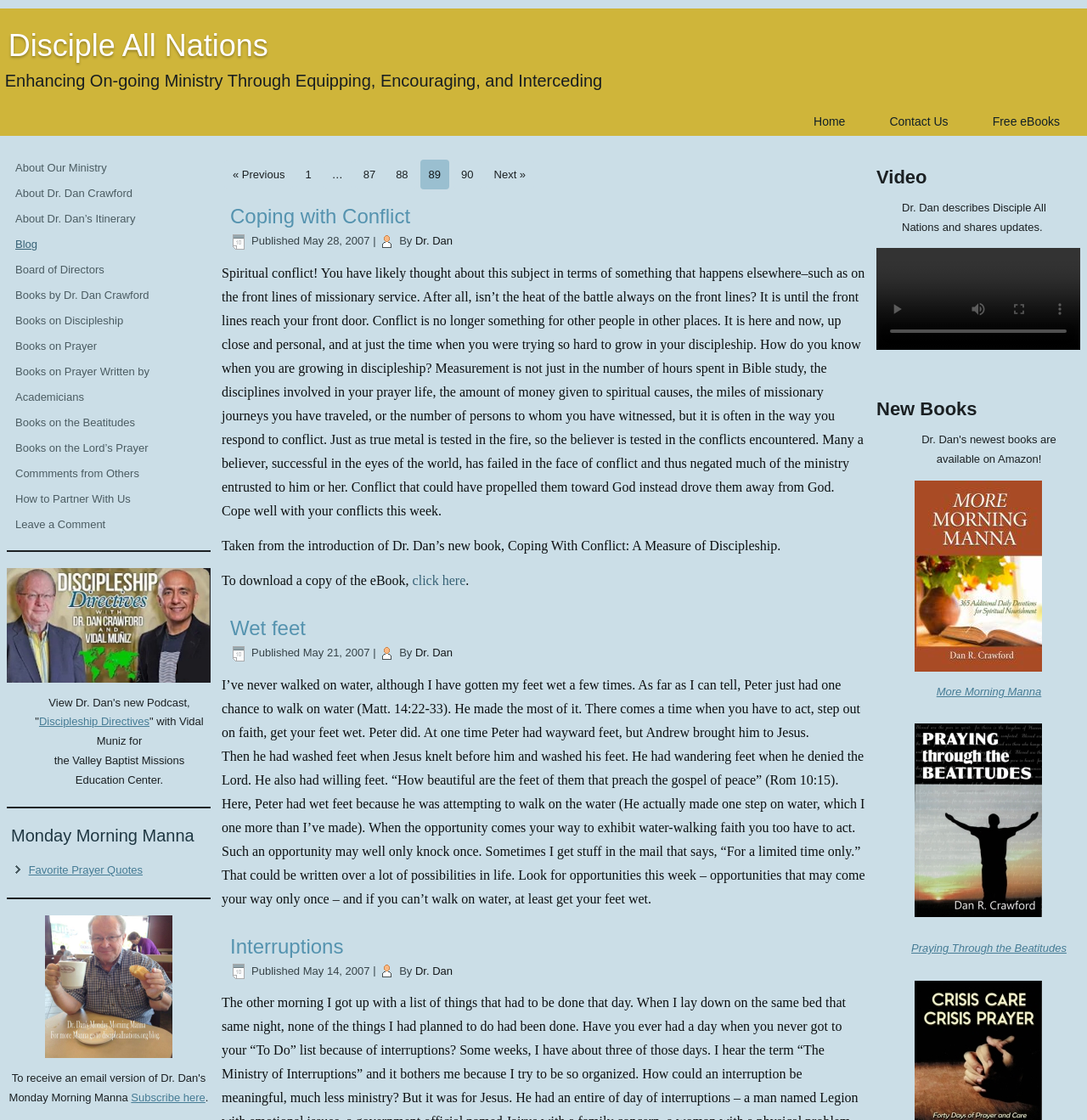Provide a thorough description of the webpage's content and layout.

The webpage is a blog page, specifically page 89, of "Disciple All Nations" website. At the top, there is a heading "Disciple All Nations" followed by a link with the same text. Below it, there is a heading "Enhancing On-going Ministry Through Equipping, Encouraging, and Interceding". 

On the top right, there are several links, including "Home", "Contact Us", "Free eBooks", and more. The "Free eBooks" link has a dropdown menu with multiple options, including "About Our Ministry", "About Dr. Dan Crawford", and others.

Below the links, there is a separator line, followed by a figure with a link. Then, there is a heading "Monday Morning Manna" and a link "Favorite Prayer Quotes". 

Further down, there are three articles, each with a heading, publication date, and author "Dr. Dan". The first article is "Coping with Conflict", the second is "Wet feet", and the third is "Interruptions". Each article has a brief summary and a link to read more.

On the bottom left, there are pagination links, including "« Previous", "1", "87", "88", "89", "90", and "Next »". 

On the bottom right, there is a video section with a heading "Video" and a figure with play and mute buttons.